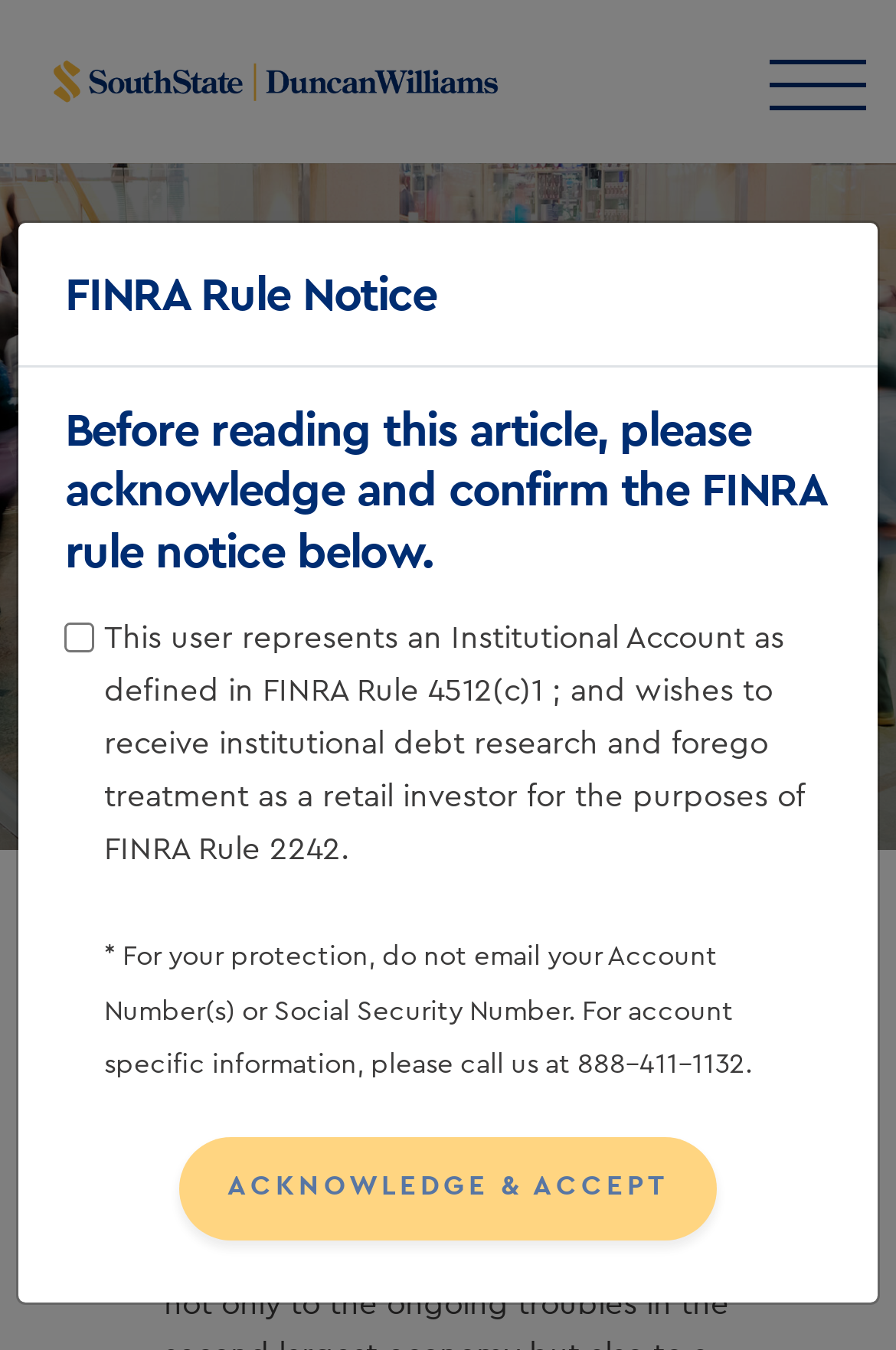Provide a brief response to the question below using one word or phrase:
What is the name of the company?

SouthState|DuncanWilliams